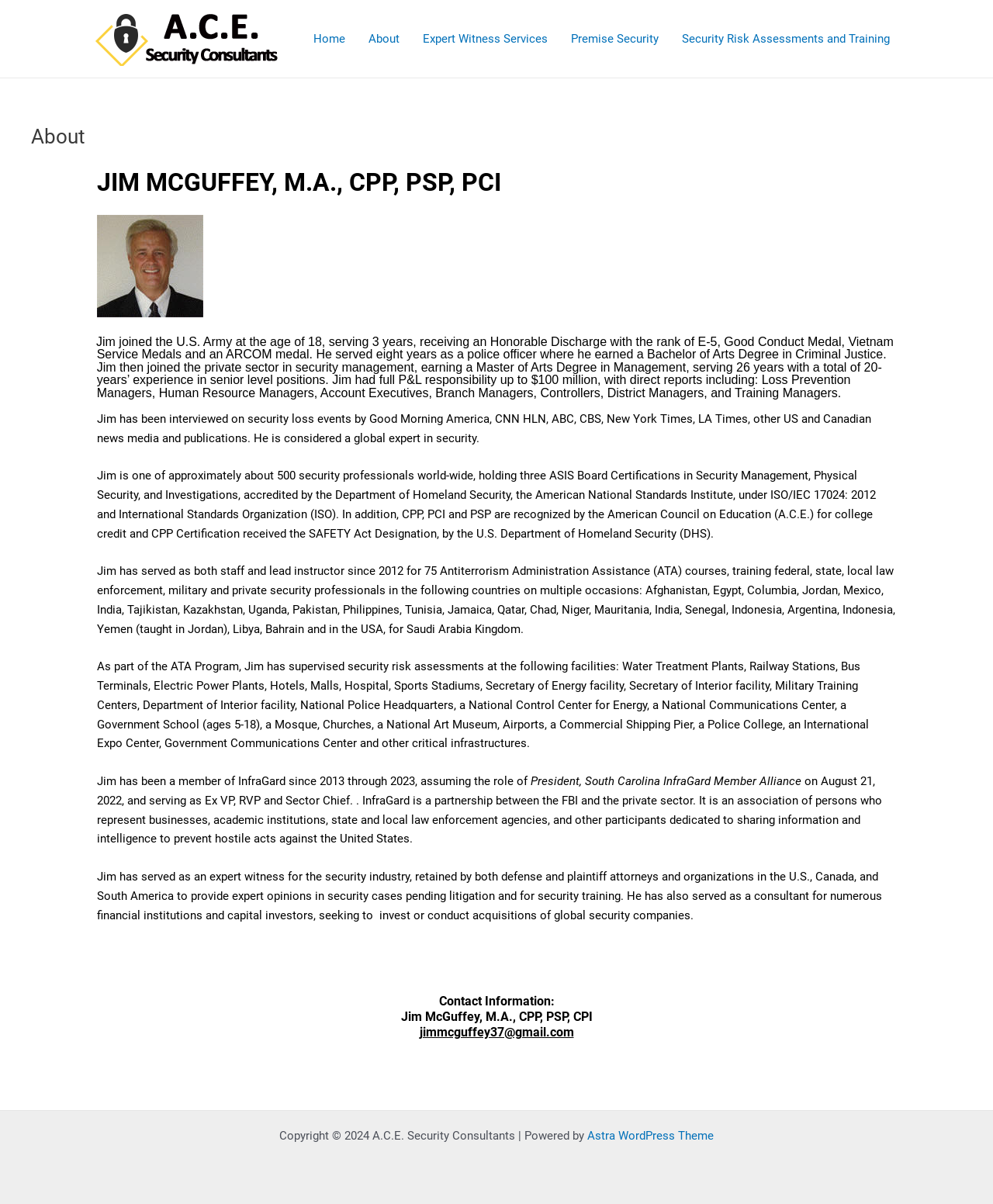Please determine the bounding box coordinates of the element's region to click for the following instruction: "Click on the Contact Information email link".

[0.422, 0.851, 0.578, 0.864]